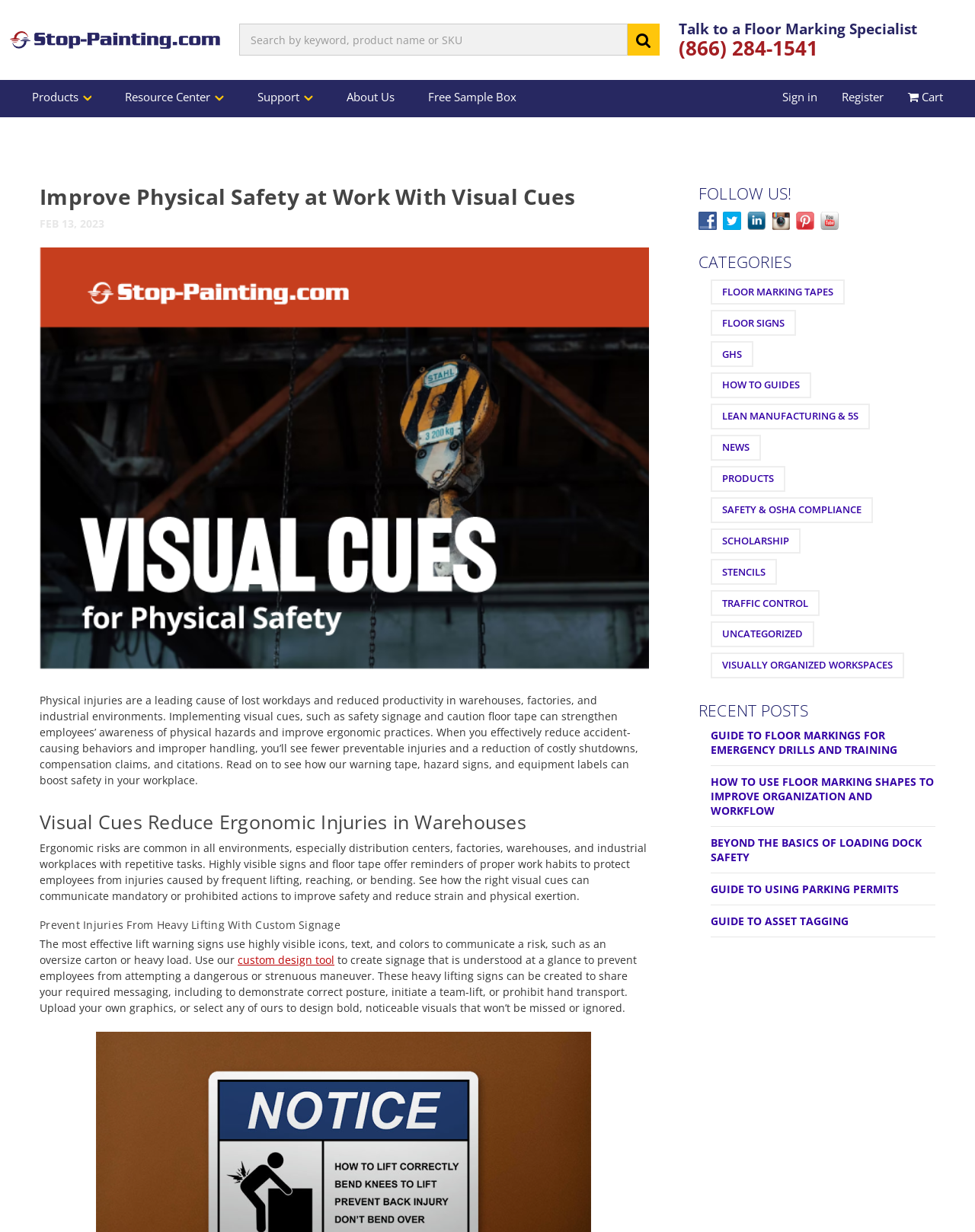Show me the bounding box coordinates of the clickable region to achieve the task as per the instruction: "Search for a keyword".

[0.245, 0.019, 0.644, 0.045]